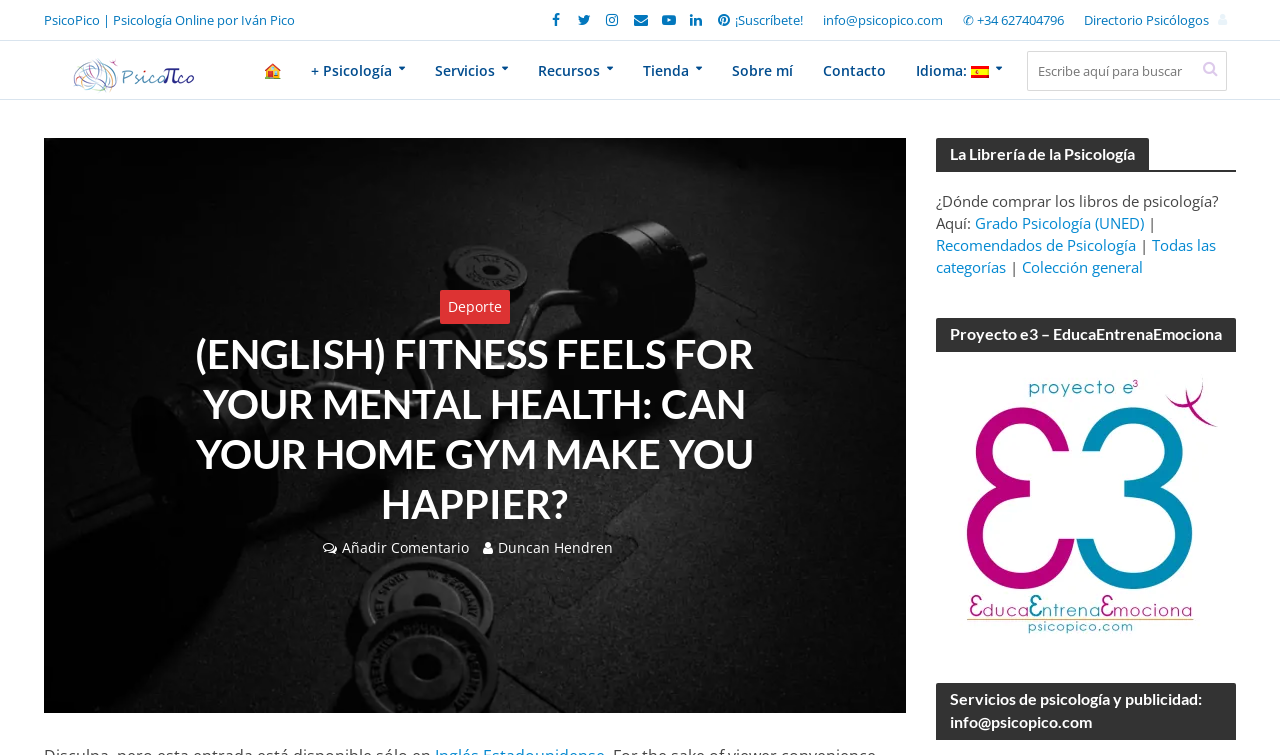What is the language of the webpage?
Please answer the question with as much detail and depth as you can.

Although the webpage has a language switcher with the option 'Idioma: Español', the main content of the webpage is in English, as indicated by the title '(ENGLISH) FITNESS FEELS FOR YOUR MENTAL HEALTH: CAN YOUR HOME GYM MAKE YOU HAPPIER?'.